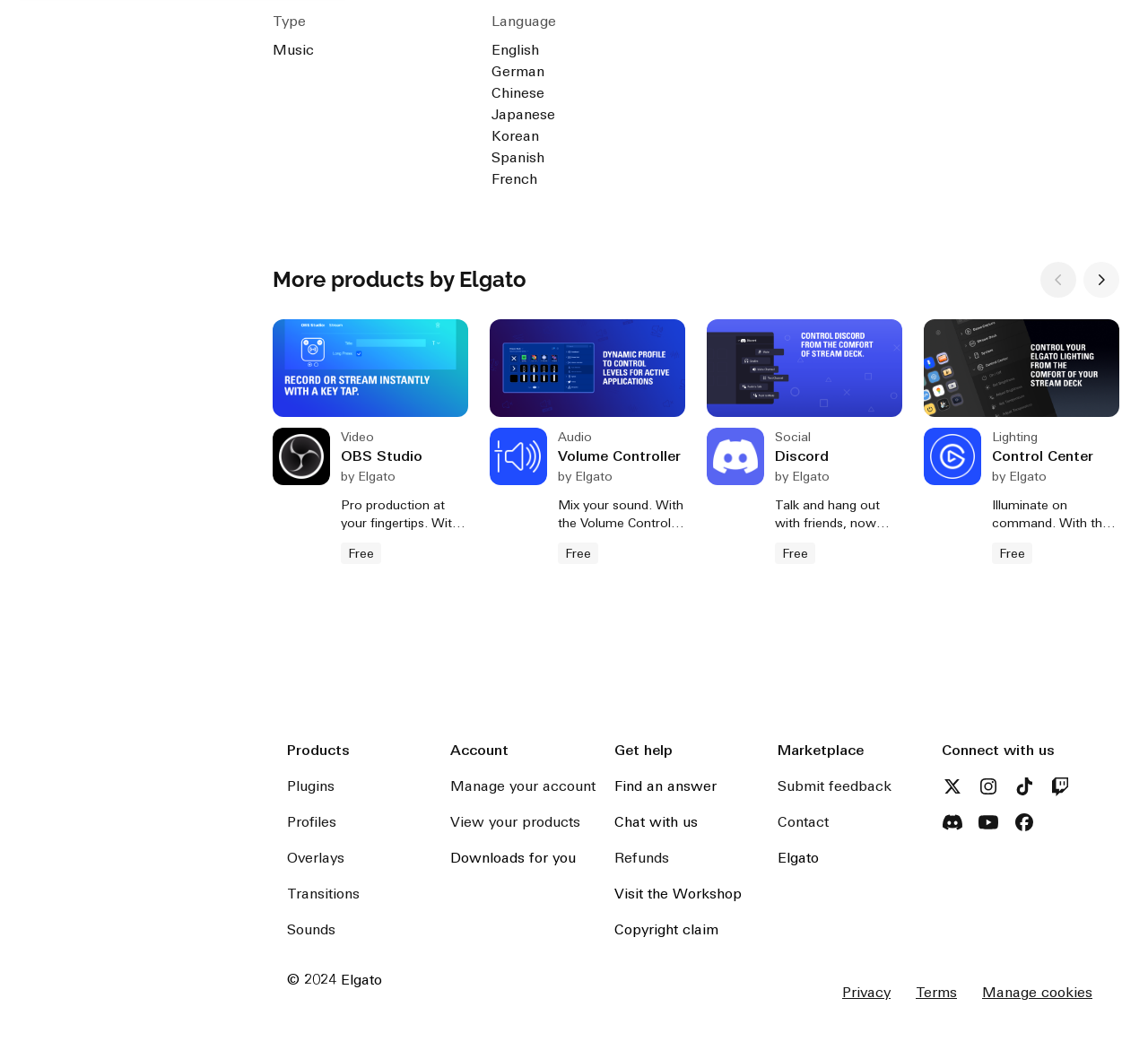Respond with a single word or short phrase to the following question: 
What is the purpose of the 'Volume Controller' plugin?

Customize app volume